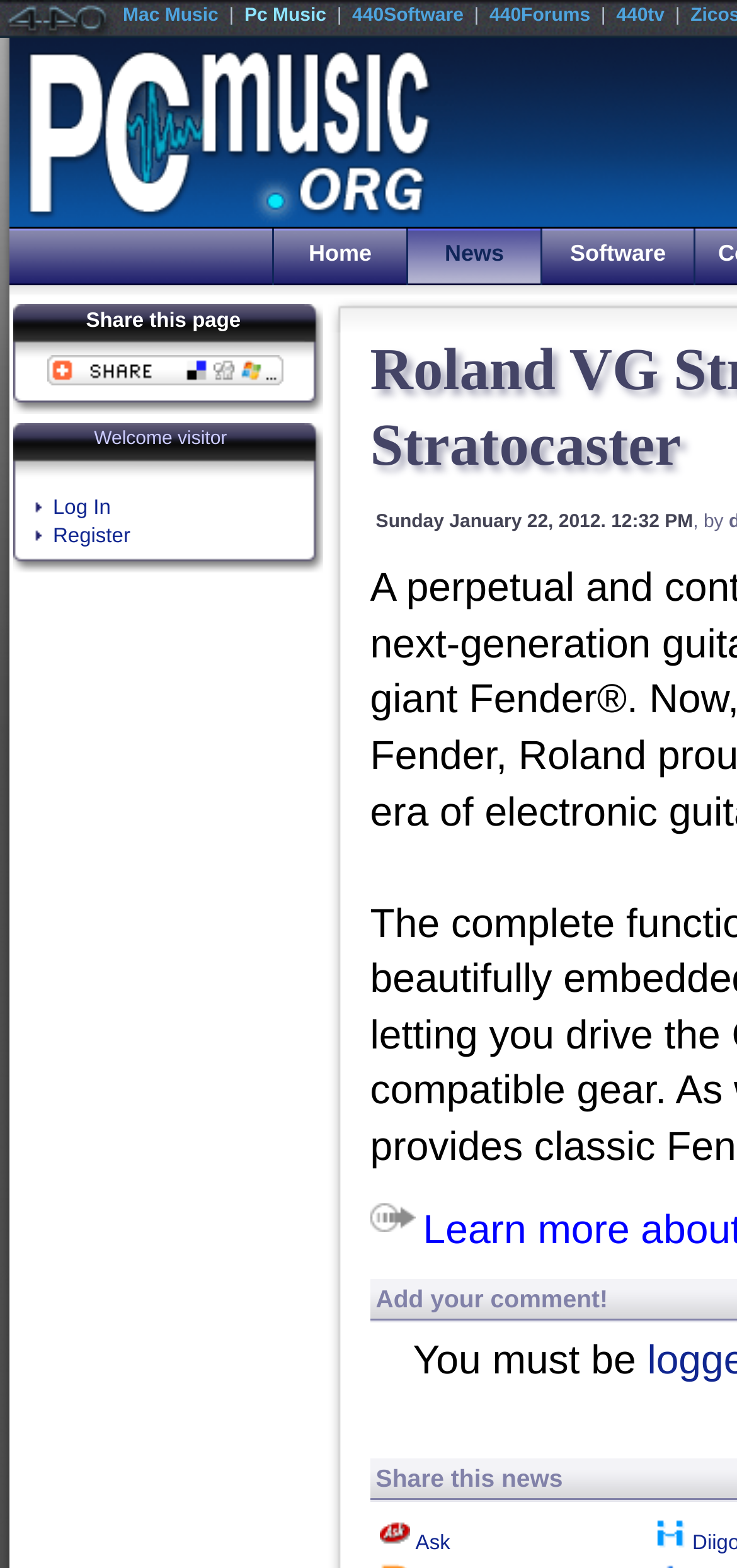Please find and generate the text of the main header of the webpage.

Roland VG Stratocaster/GK-Ready Stratocaster